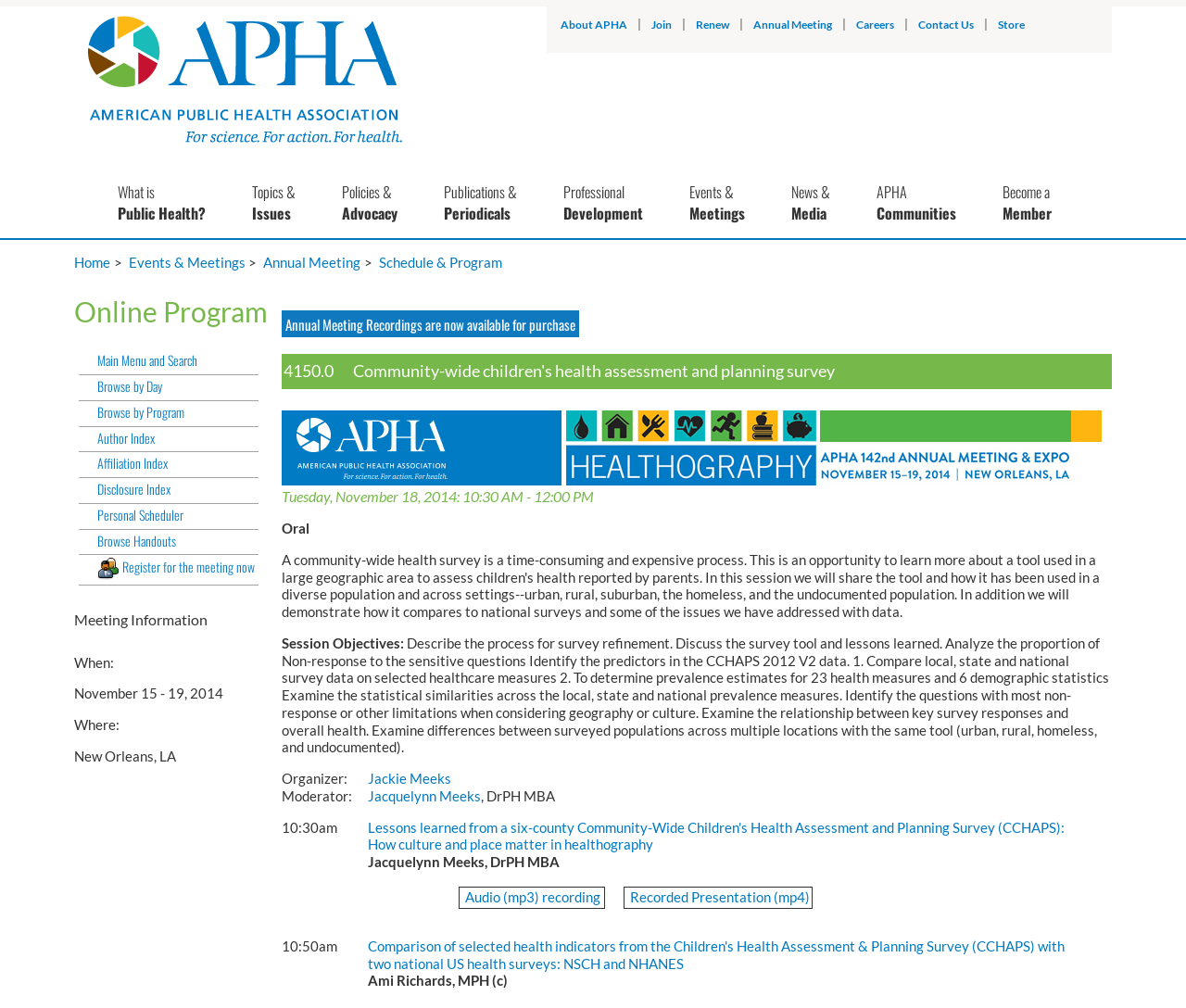What is the title of the event?
Look at the screenshot and provide an in-depth answer.

I found the title of the event by looking at the top-most heading element on the webpage, which is '142nd APHA Annual Meeting and Exposition (November 15 - November 19, 2014): Community-wide children's health assessment and planning survey'.